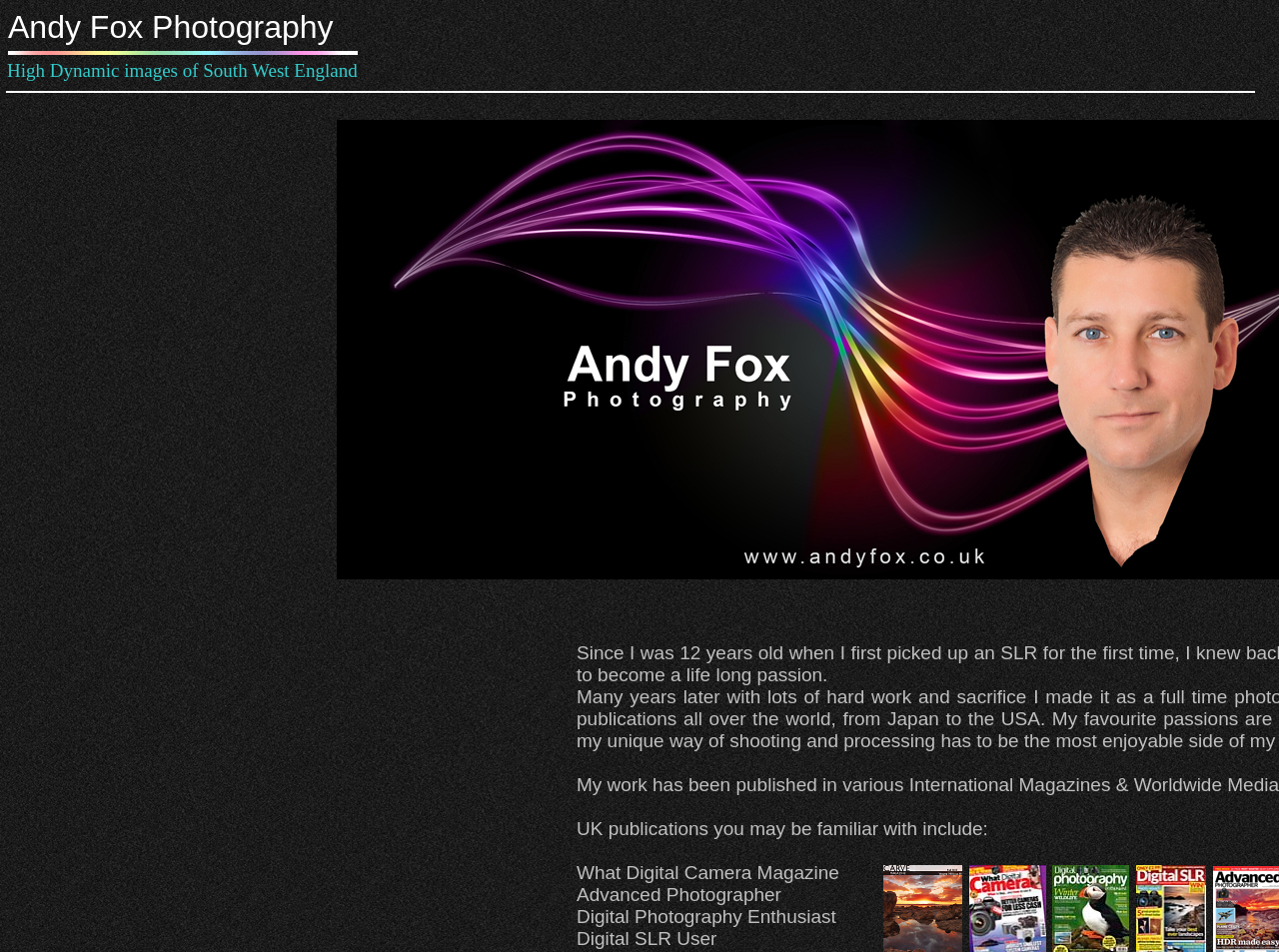What is the name of Andy Fox's photography business? Based on the image, give a response in one word or a short phrase.

Andy Fox Photography